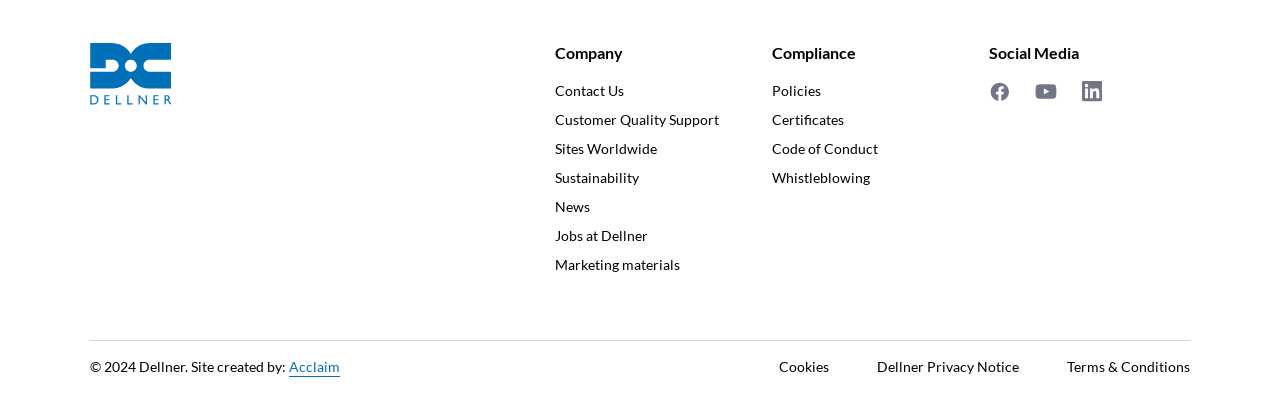Reply to the question with a single word or phrase:
What is the copyright year at the bottom of the page?

2024